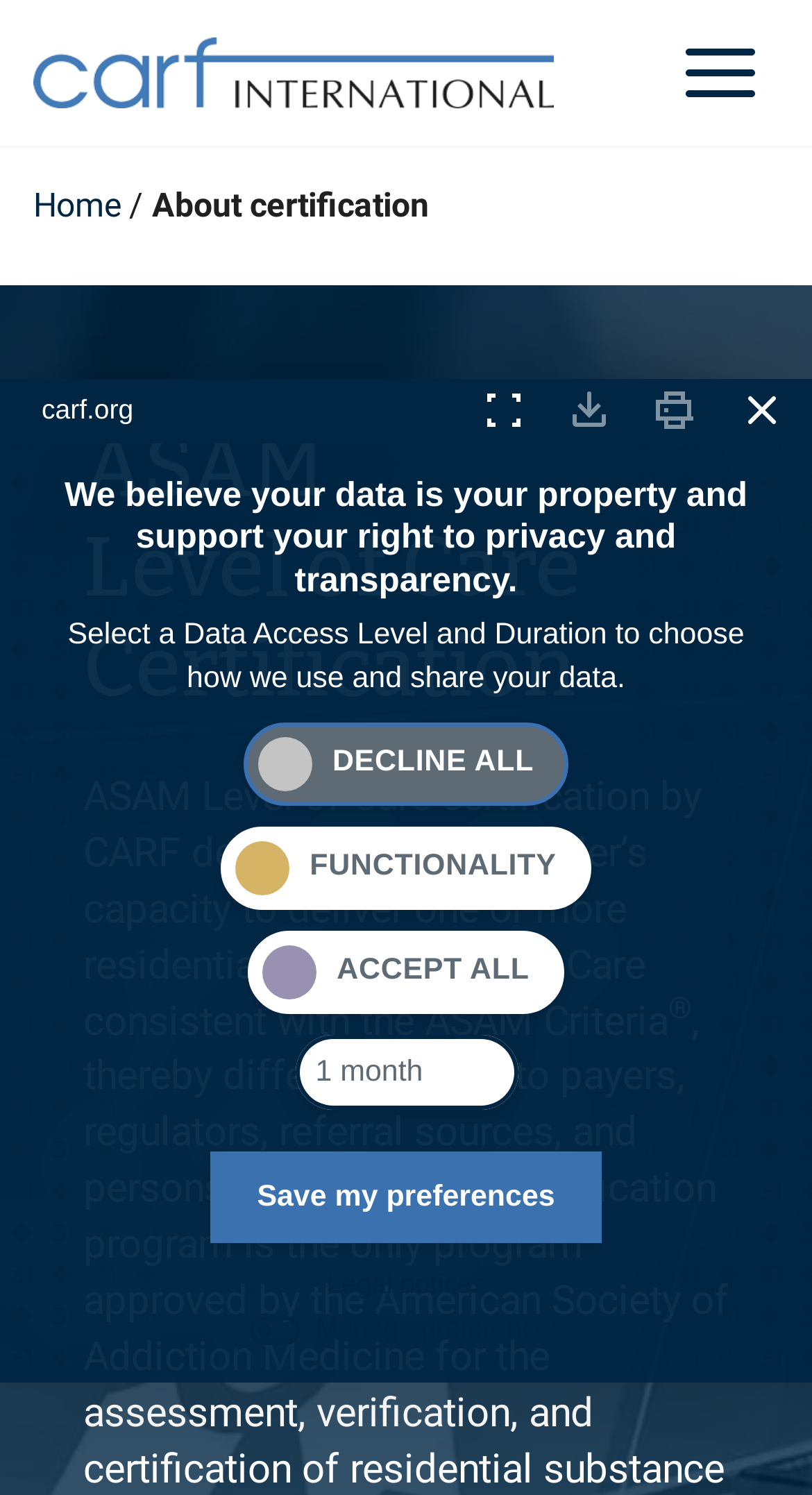Specify the bounding box coordinates of the area to click in order to execute this command: 'Click the 'Legal notices' button'. The coordinates should consist of four float numbers ranging from 0 to 1, and should be formatted as [left, top, right, bottom].

[0.402, 0.846, 0.598, 0.875]